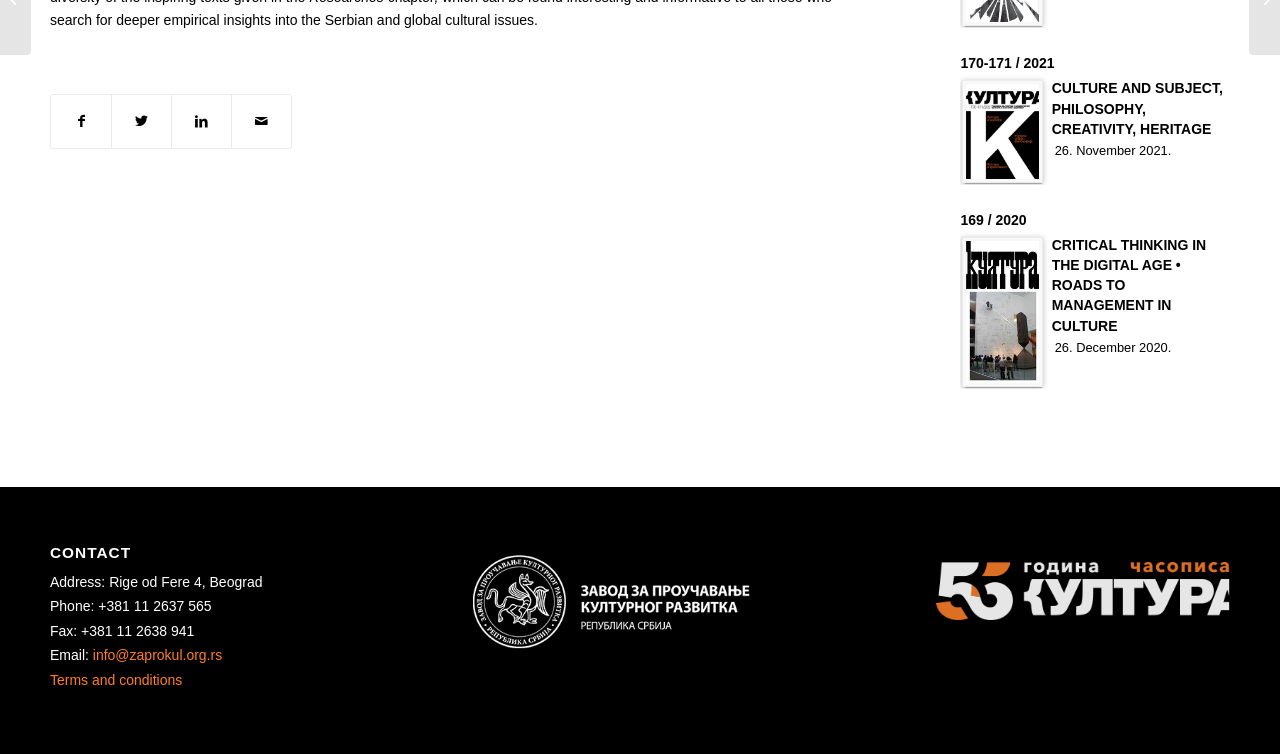Bounding box coordinates are specified in the format (top-left x, top-left y, bottom-right x, bottom-right y). All values are floating point numbers bounded between 0 and 1. Please provide the bounding box coordinate of the region this sentence describes: EVENT PHOTOGRAPHY

None